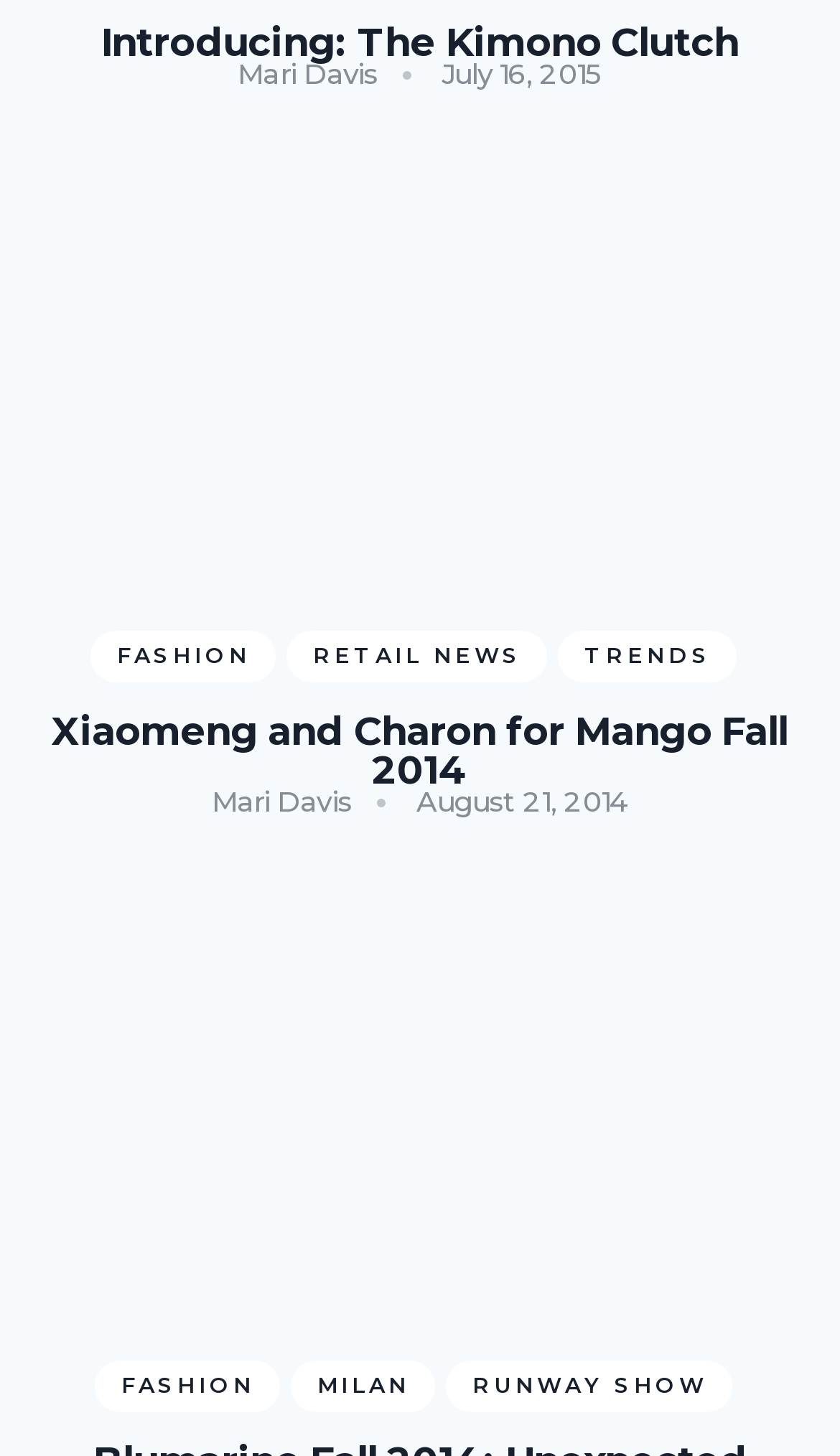Please specify the bounding box coordinates in the format (top-left x, top-left y, bottom-right x, bottom-right y), with values ranging from 0 to 1. Identify the bounding box for the UI component described as follows: Mari Davis

[0.283, 0.038, 0.45, 0.062]